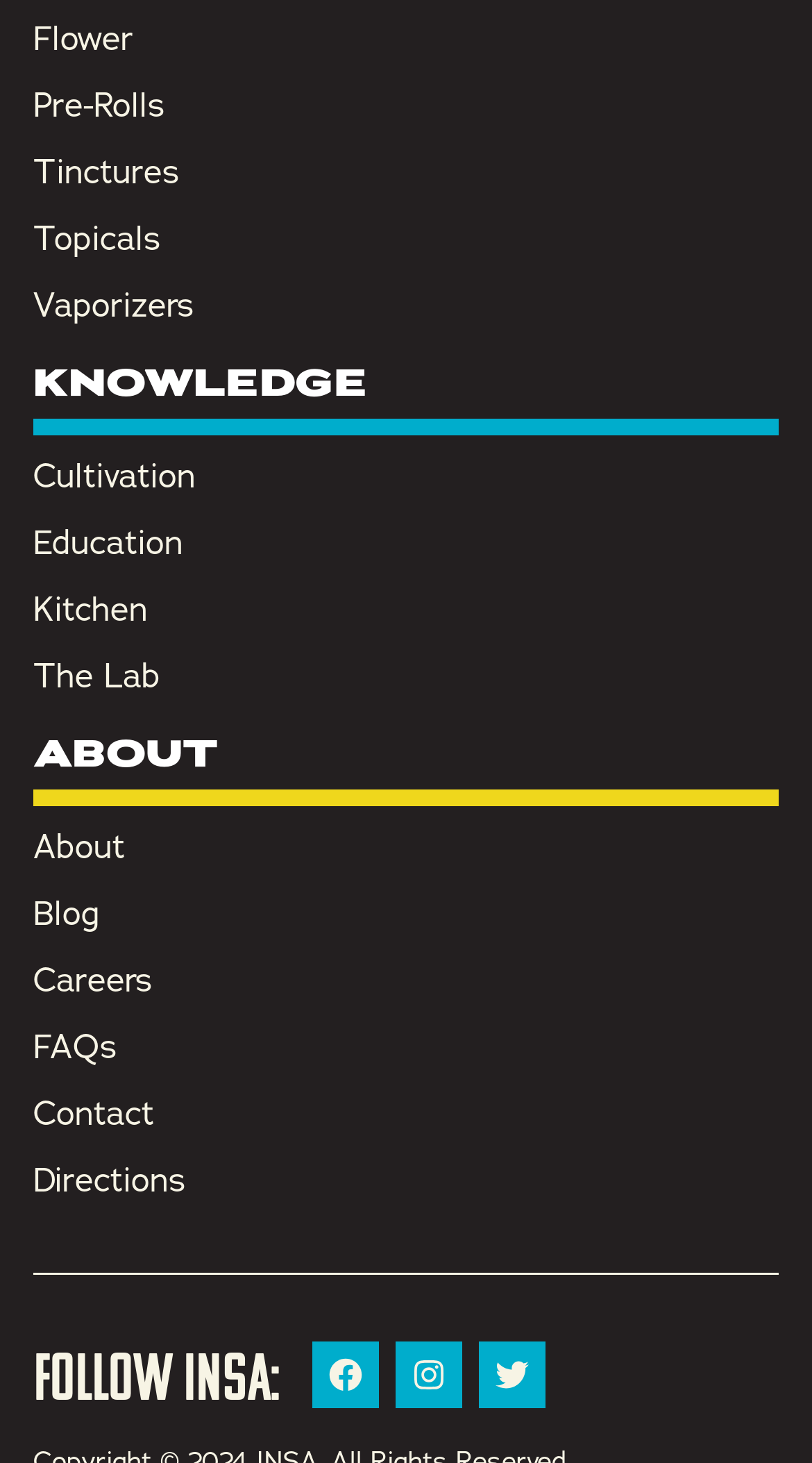Show me the bounding box coordinates of the clickable region to achieve the task as per the instruction: "visit About".

[0.041, 0.564, 0.154, 0.595]